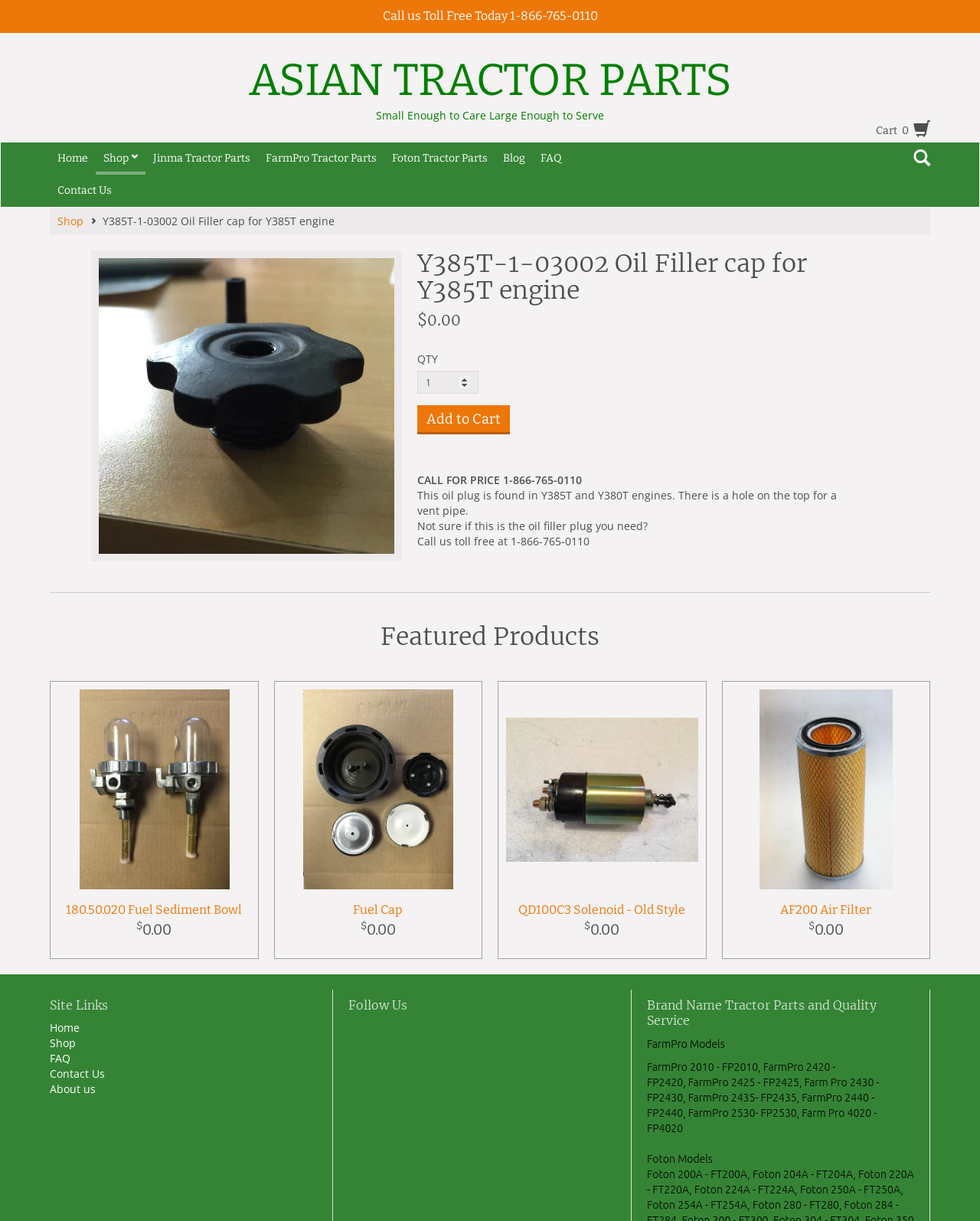Identify the bounding box of the UI element that matches this description: "FAQ".

[0.544, 0.117, 0.581, 0.143]